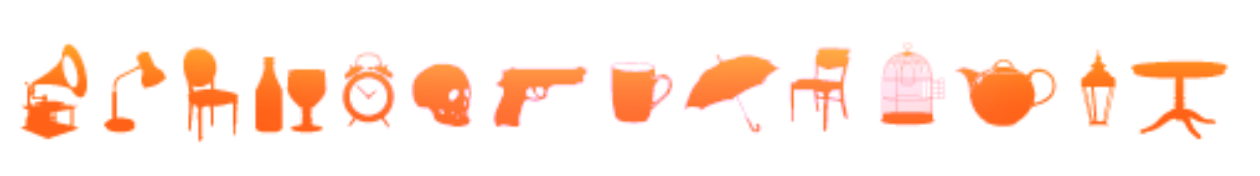Illustrate the image with a detailed caption.

The image presents a vibrant display of various props and objects, each illustrated in a striking orange hue. From left to right, the collection includes an antique gramophone, a stylish lamp, a classic wooden chair, a wine glass, a vintage bottle, an old-fashioned clock, a skull, a pistol, a charming mug, an umbrella, another chair, a decorative birdcage, a teapot, a lantern, and a round table. These diverse items represent a range of themes and applications, likely relevant to theatre, film, or prop crafting. The illustration conveys a whimsical yet nostalgic aesthetic, emphasizing the creativity involved in prop making and design. This visual component enhances the overall appeal of the "Prop Agenda" while celebrating the artistry of theatrical props and the stories they help tell.